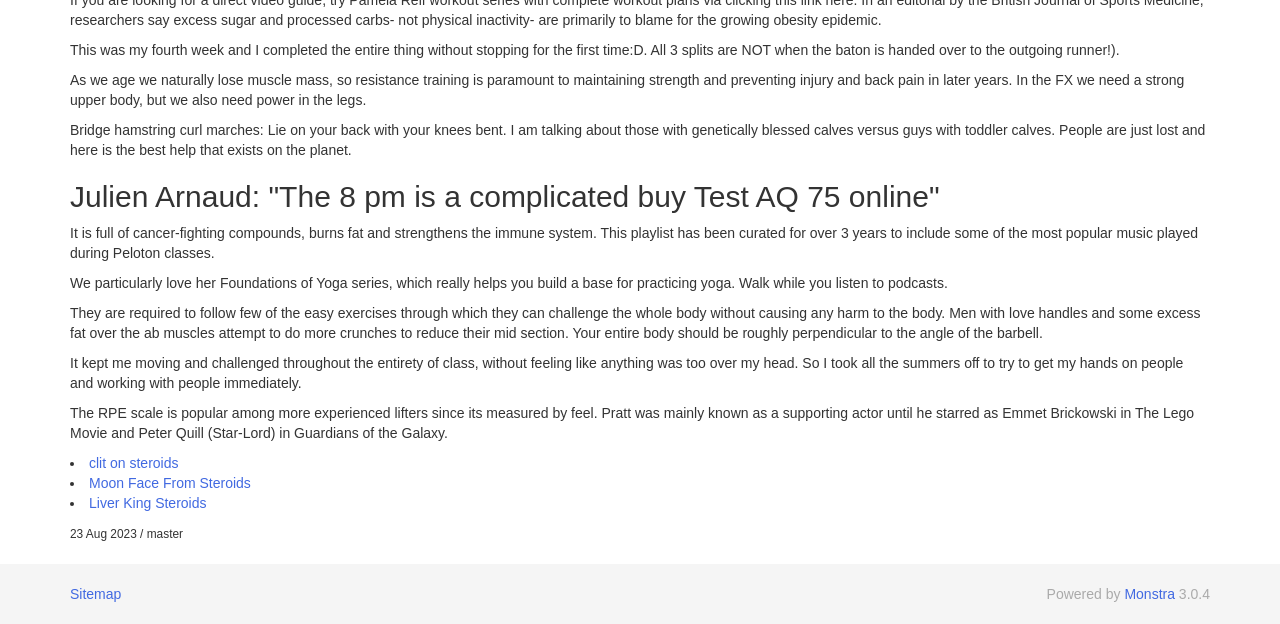What is the name of the actor mentioned? Analyze the screenshot and reply with just one word or a short phrase.

Pratt